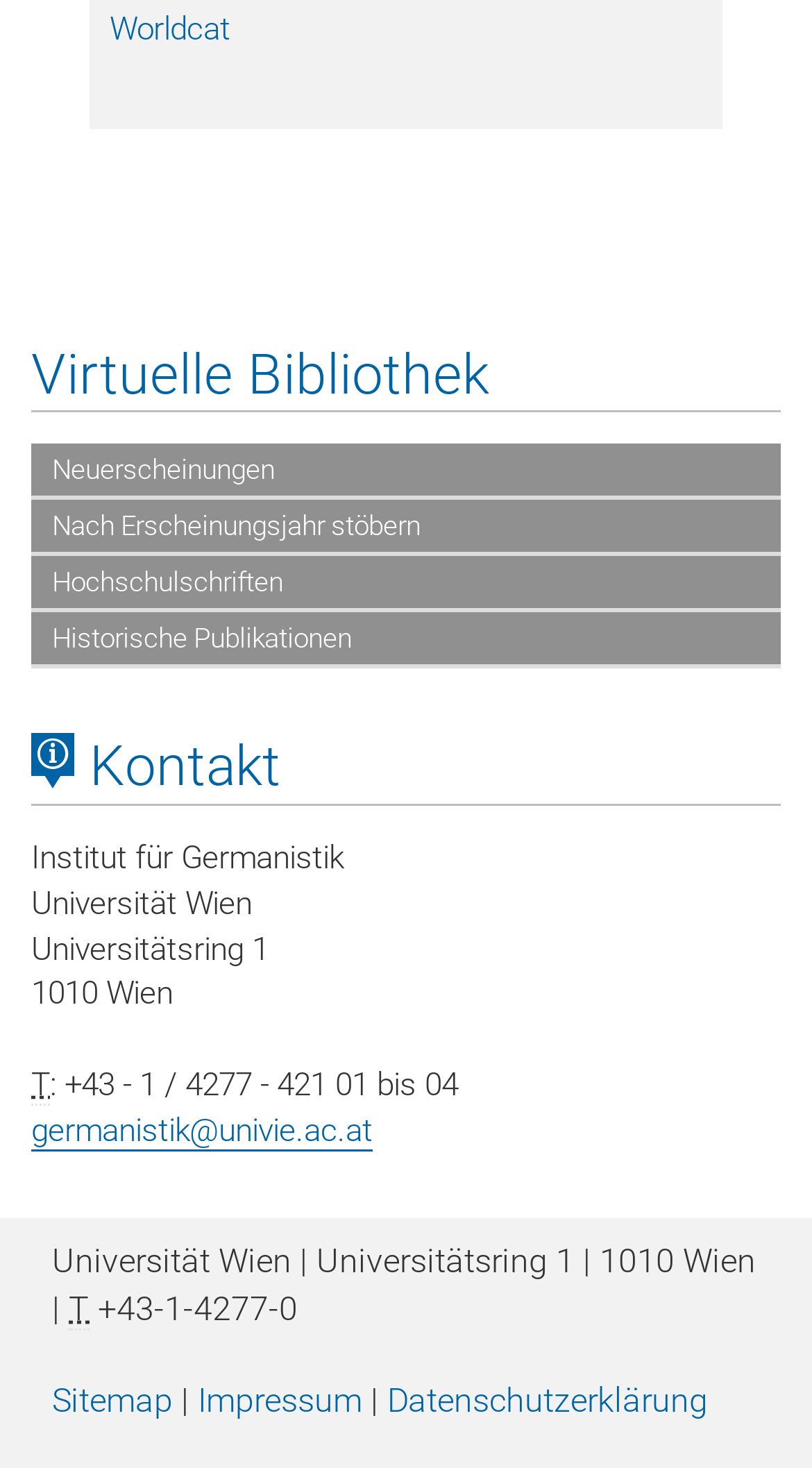Determine the coordinates of the bounding box for the clickable area needed to execute this instruction: "View the Sitemap".

[0.064, 0.94, 0.213, 0.967]